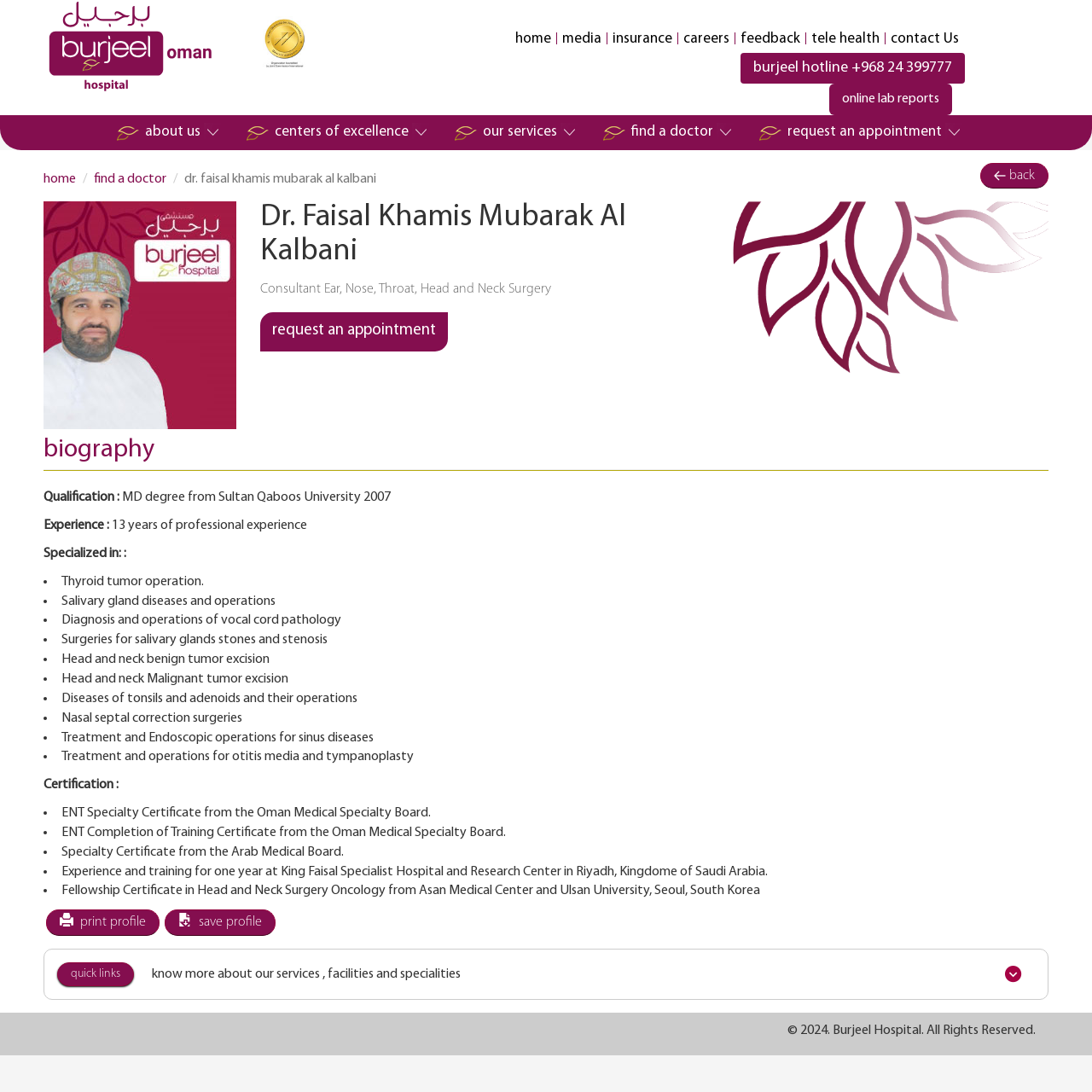Using the information from the screenshot, answer the following question thoroughly:
What is the specialty of the doctor?

The webpage has a heading 'Consultant Ear, Nose, Throat, Head and Neck Surgery' which indicates that this is the specialty of the doctor.